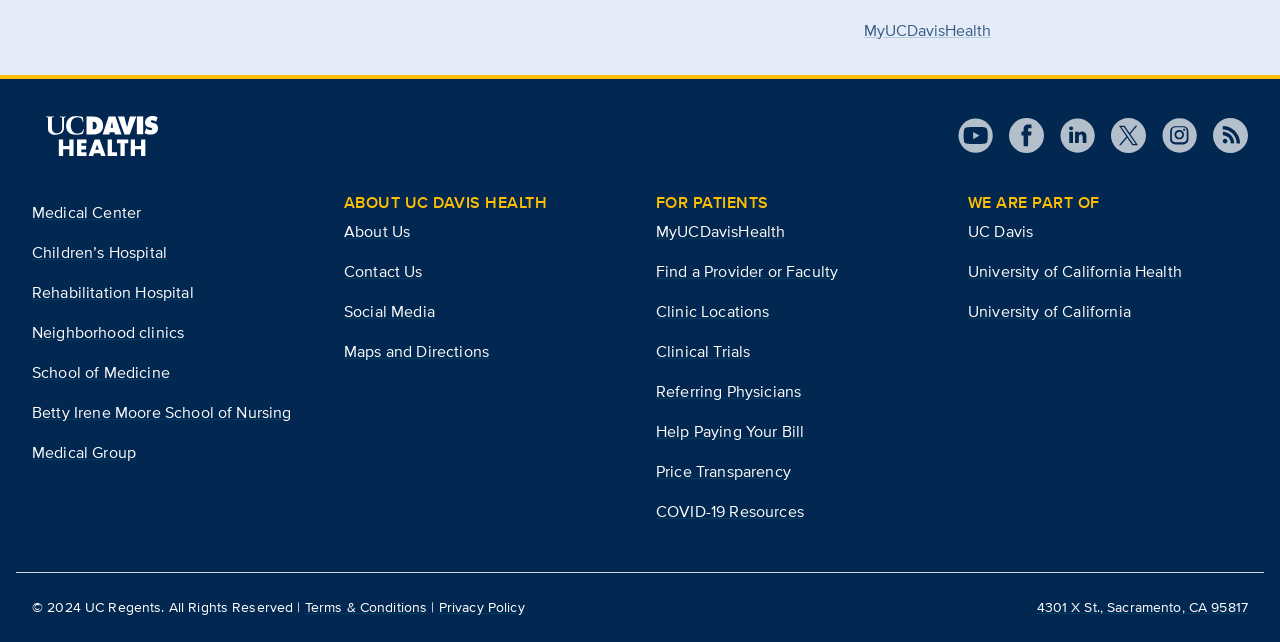Answer with a single word or phrase: 
What is the name of the health organization?

UC Davis Health